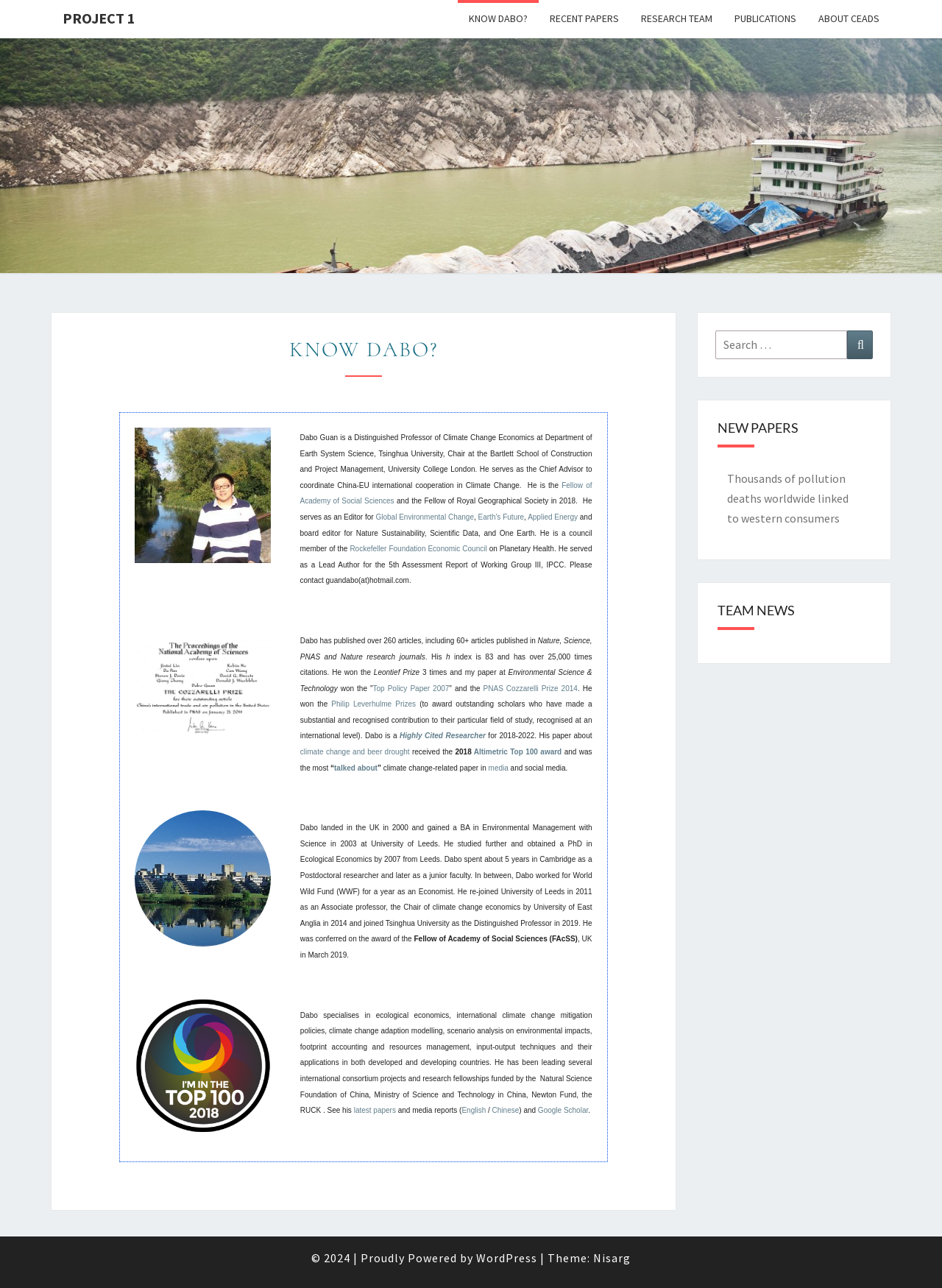Please find the bounding box coordinates of the element's region to be clicked to carry out this instruction: "Check recent papers".

[0.771, 0.365, 0.9, 0.408]